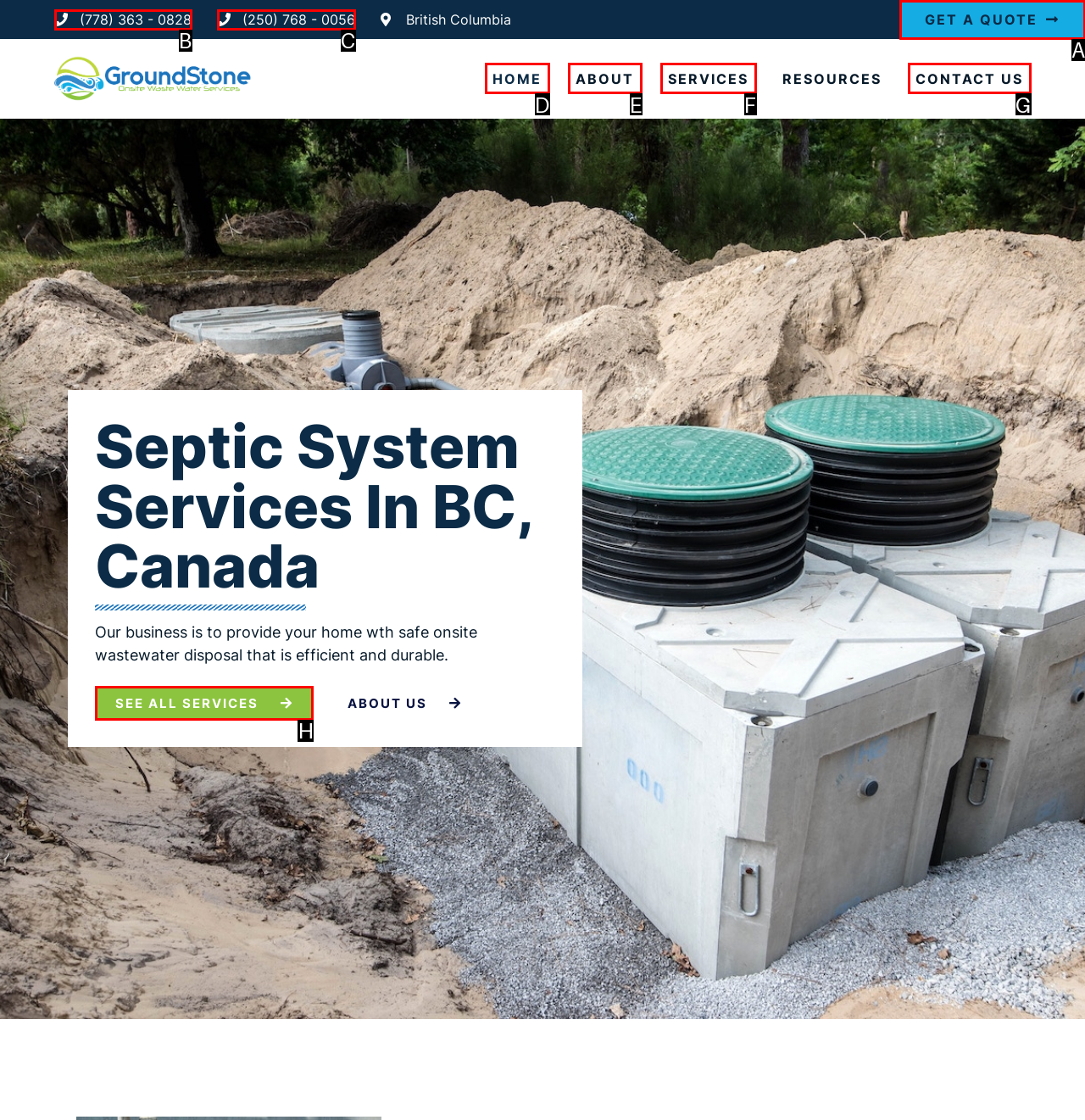Choose the letter of the option that needs to be clicked to perform the task: View all services. Answer with the letter.

H